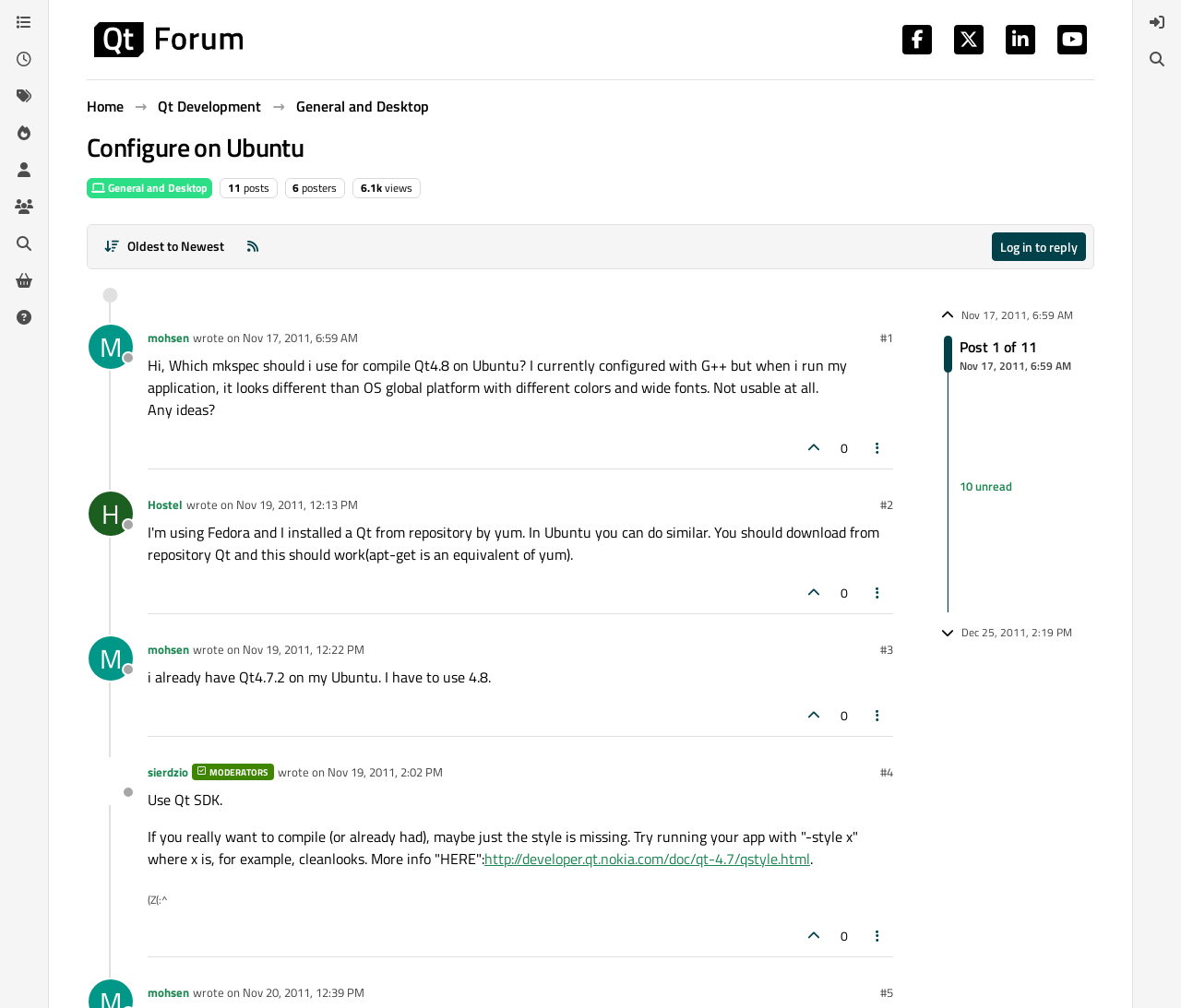Determine the bounding box coordinates for the clickable element required to fulfill the instruction: "Click on the 'Post sort option, Oldest to Newest' button". Provide the coordinates as four float numbers between 0 and 1, i.e., [left, top, right, bottom].

[0.08, 0.231, 0.196, 0.258]